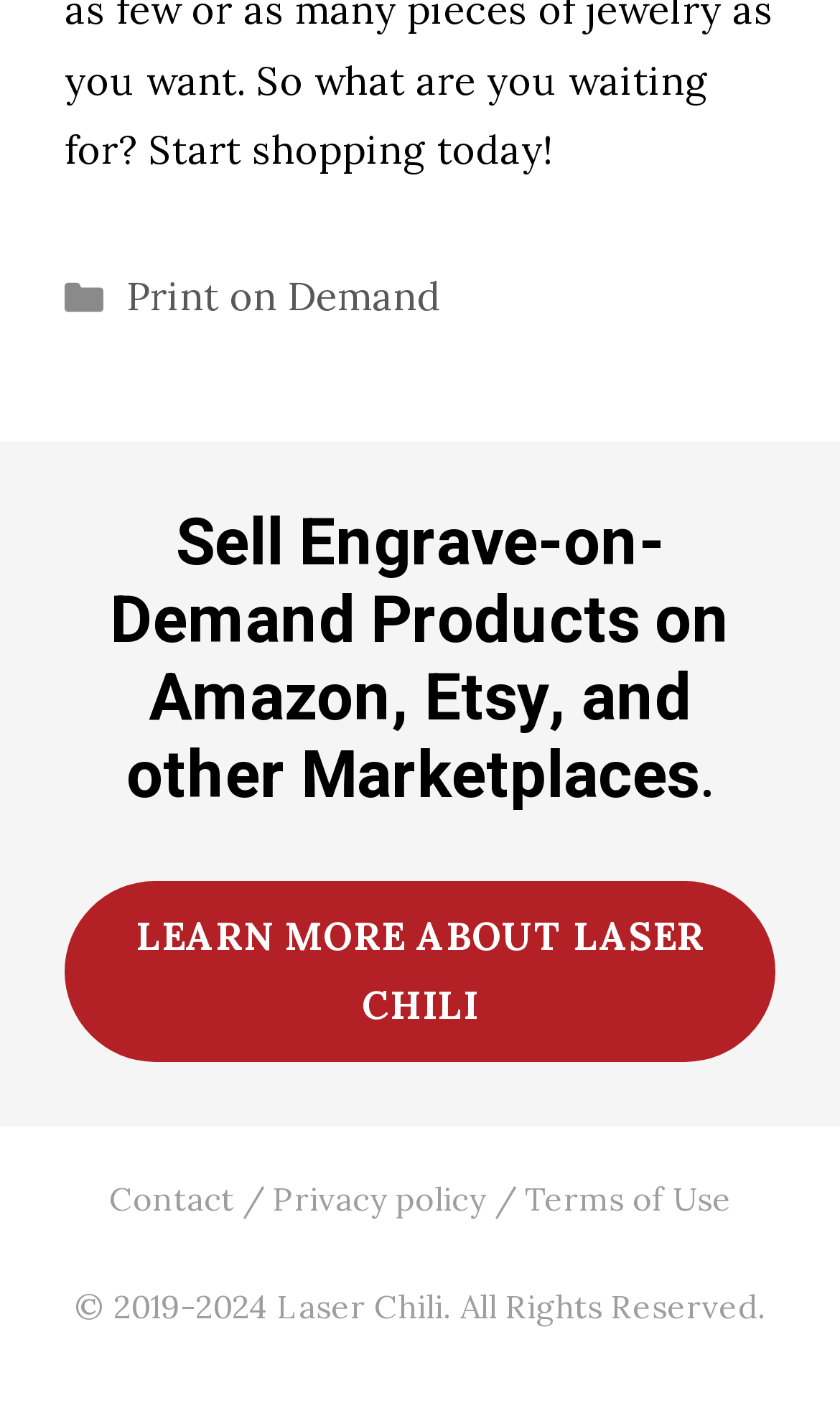Please find the bounding box coordinates (top-left x, top-left y, bottom-right x, bottom-right y) in the screenshot for the UI element described as follows: Privacy policy

[0.324, 0.827, 0.578, 0.856]